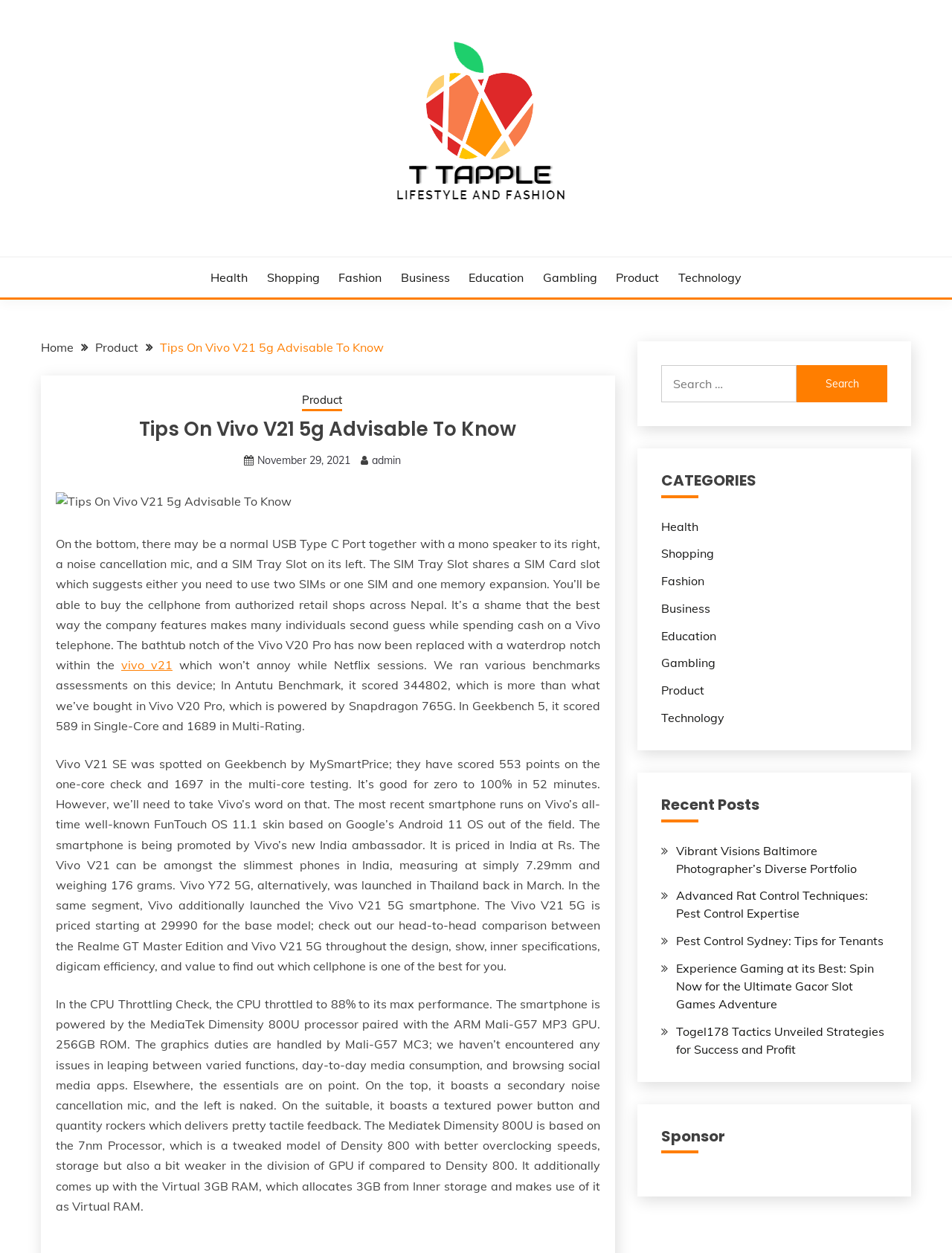Determine the bounding box coordinates of the clickable area required to perform the following instruction: "Search for something". The coordinates should be represented as four float numbers between 0 and 1: [left, top, right, bottom].

[0.694, 0.291, 0.932, 0.321]